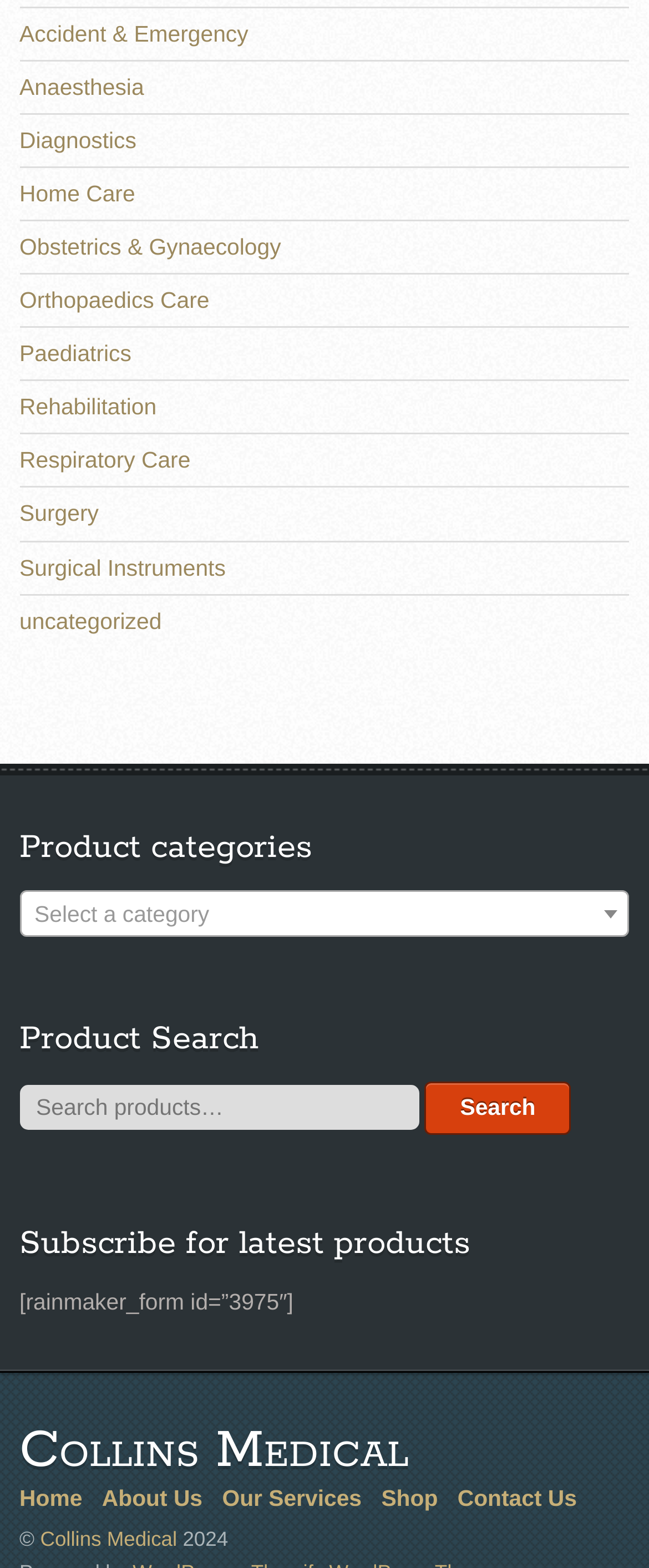What is the purpose of the combobox?
Using the information from the image, answer the question thoroughly.

The purpose of the combobox is to 'Select a category' because it has a label 'Select a category' and it is a required field for selecting a product category.